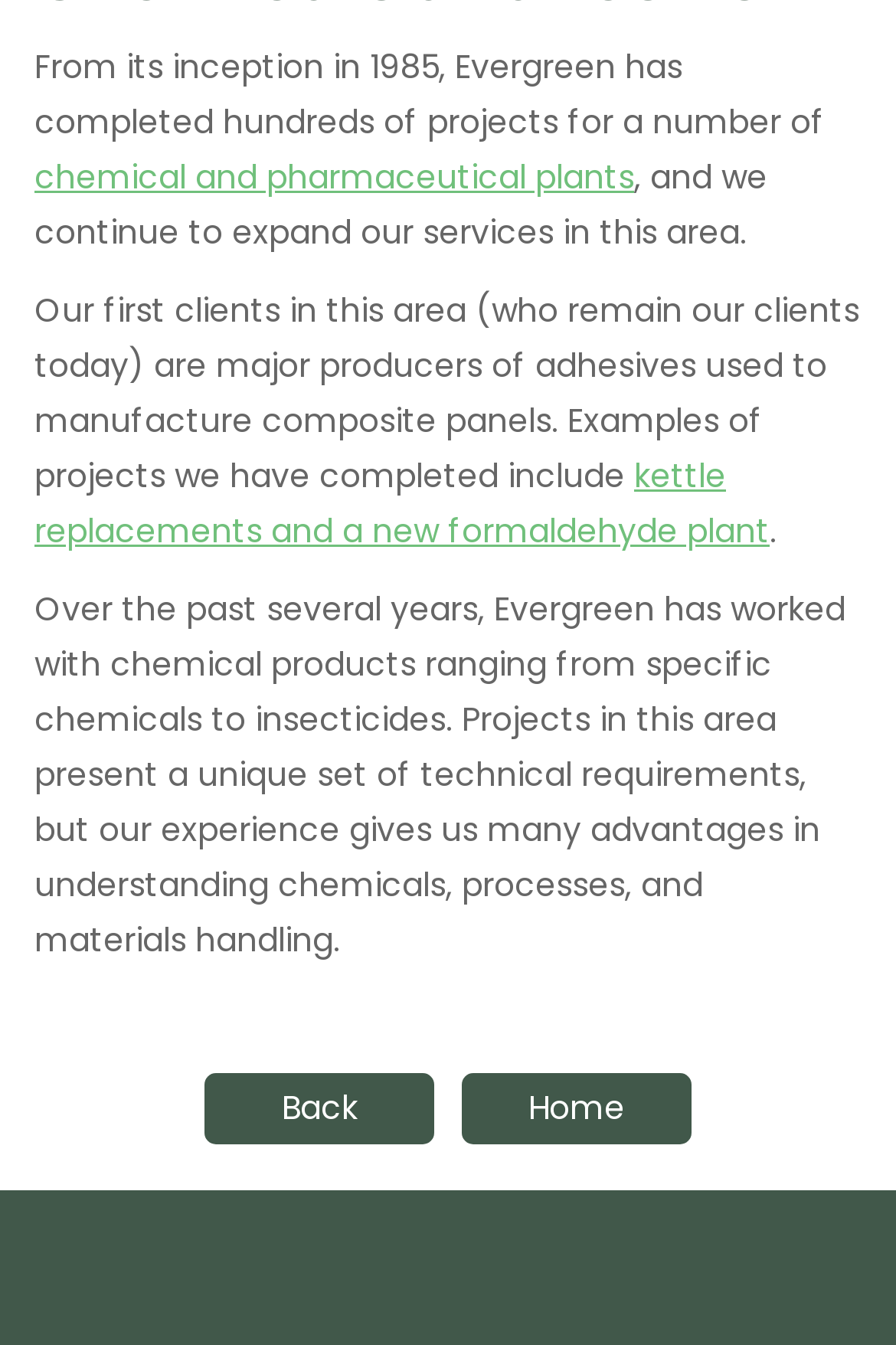Give the bounding box coordinates for the element described by: "Search".

None